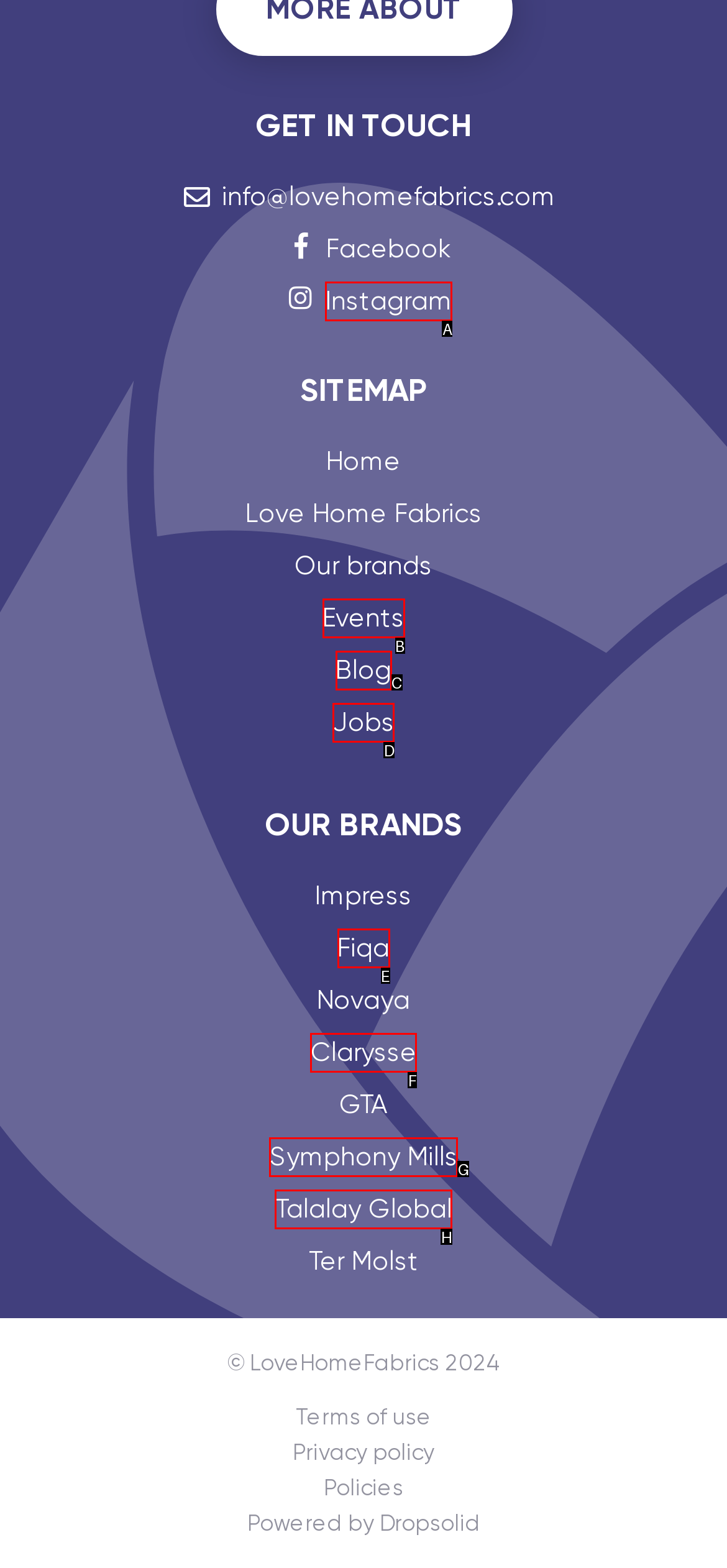Which HTML element fits the description: Blog? Respond with the letter of the appropriate option directly.

C